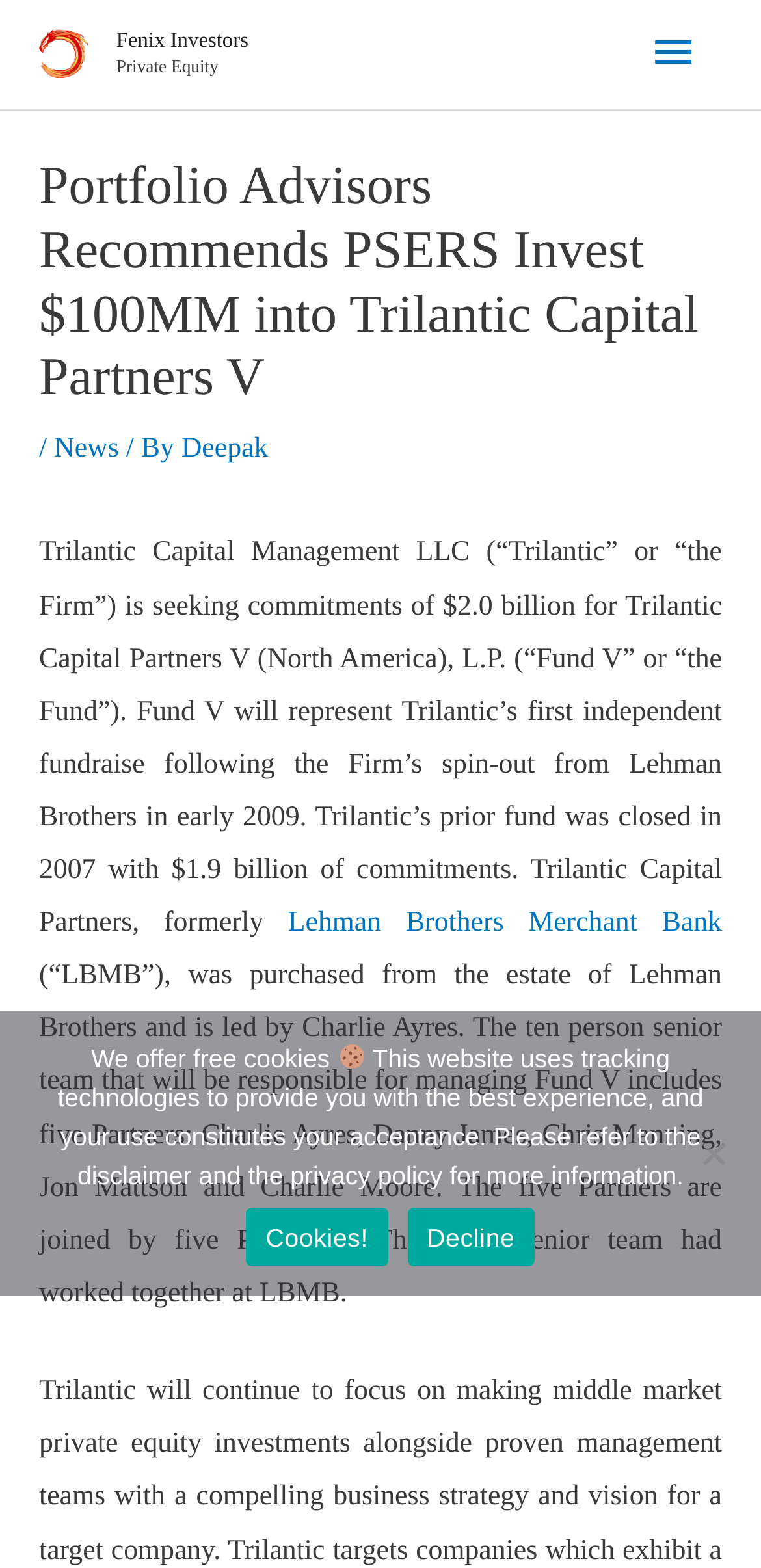Who led the purchase of Lehman Brothers Merchant Bank?
Based on the image, give a one-word or short phrase answer.

Charlie Ayres